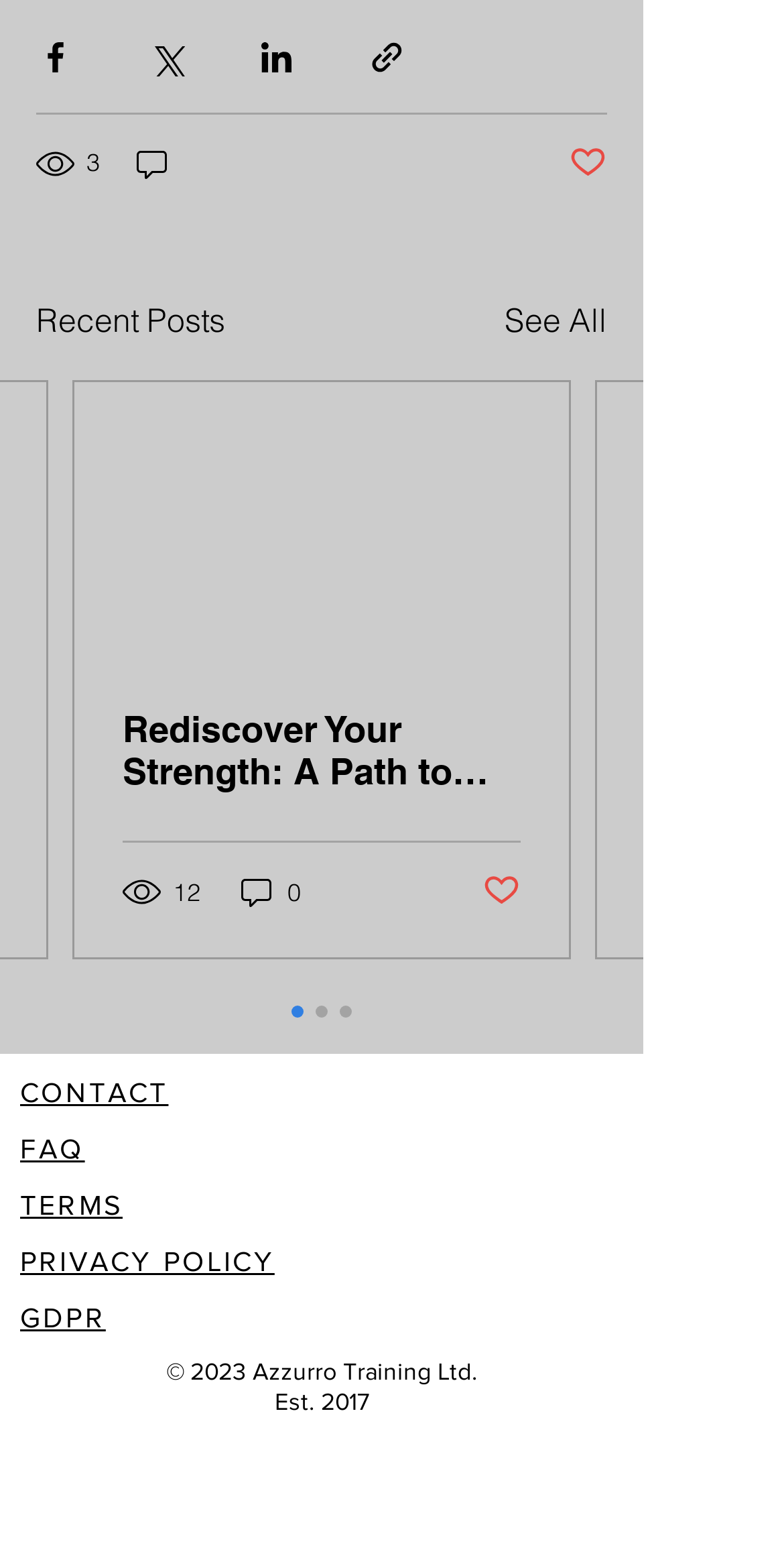Please identify the coordinates of the bounding box for the clickable region that will accomplish this instruction: "Contact us".

[0.026, 0.687, 0.795, 0.71]